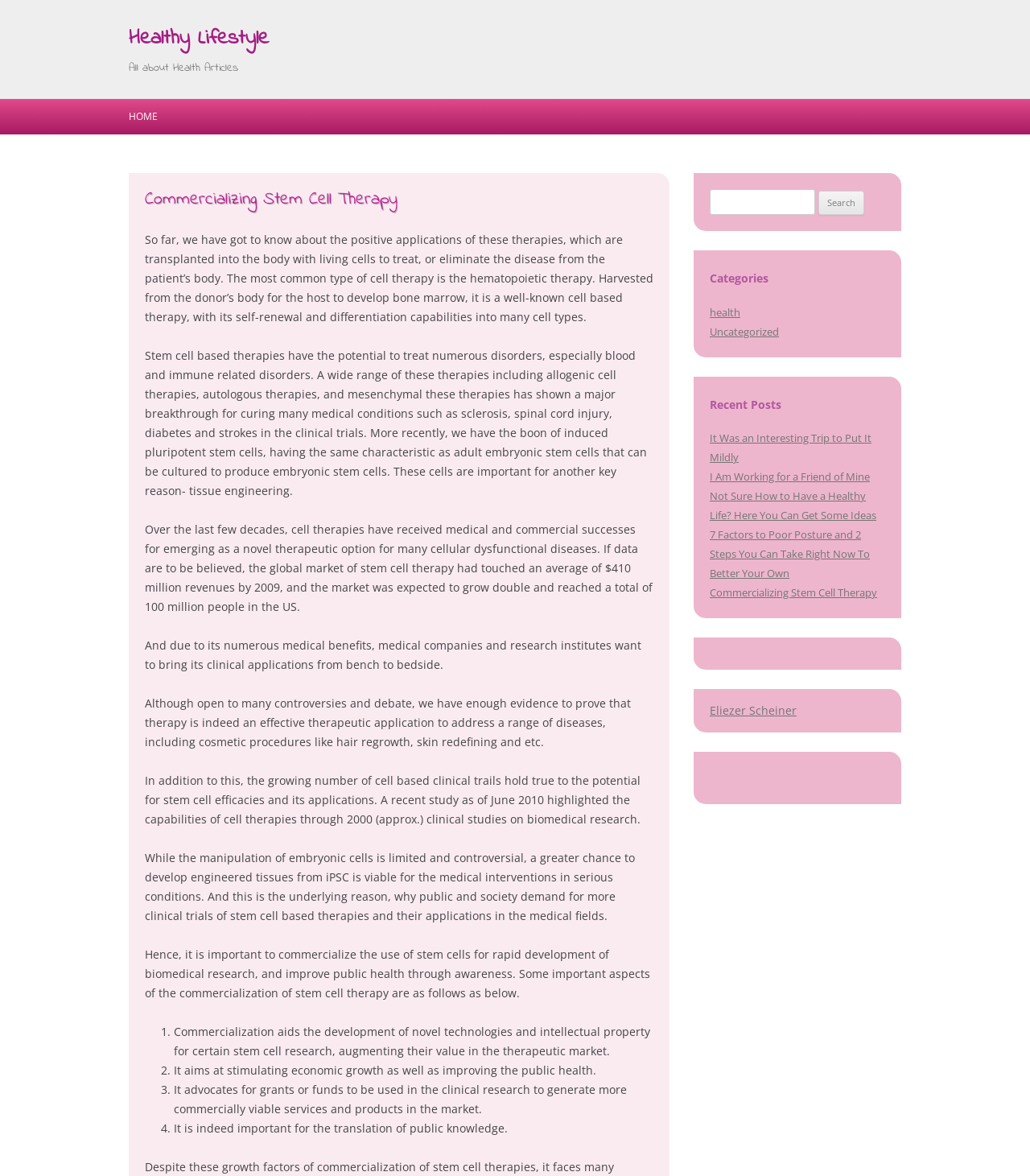What is the main topic of this webpage?
Examine the image closely and answer the question with as much detail as possible.

Based on the content of the webpage, it appears that the main topic is stem cell therapy, as the heading 'Commercializing Stem Cell Therapy' and the subsequent paragraphs discuss the applications and benefits of stem cell therapy.